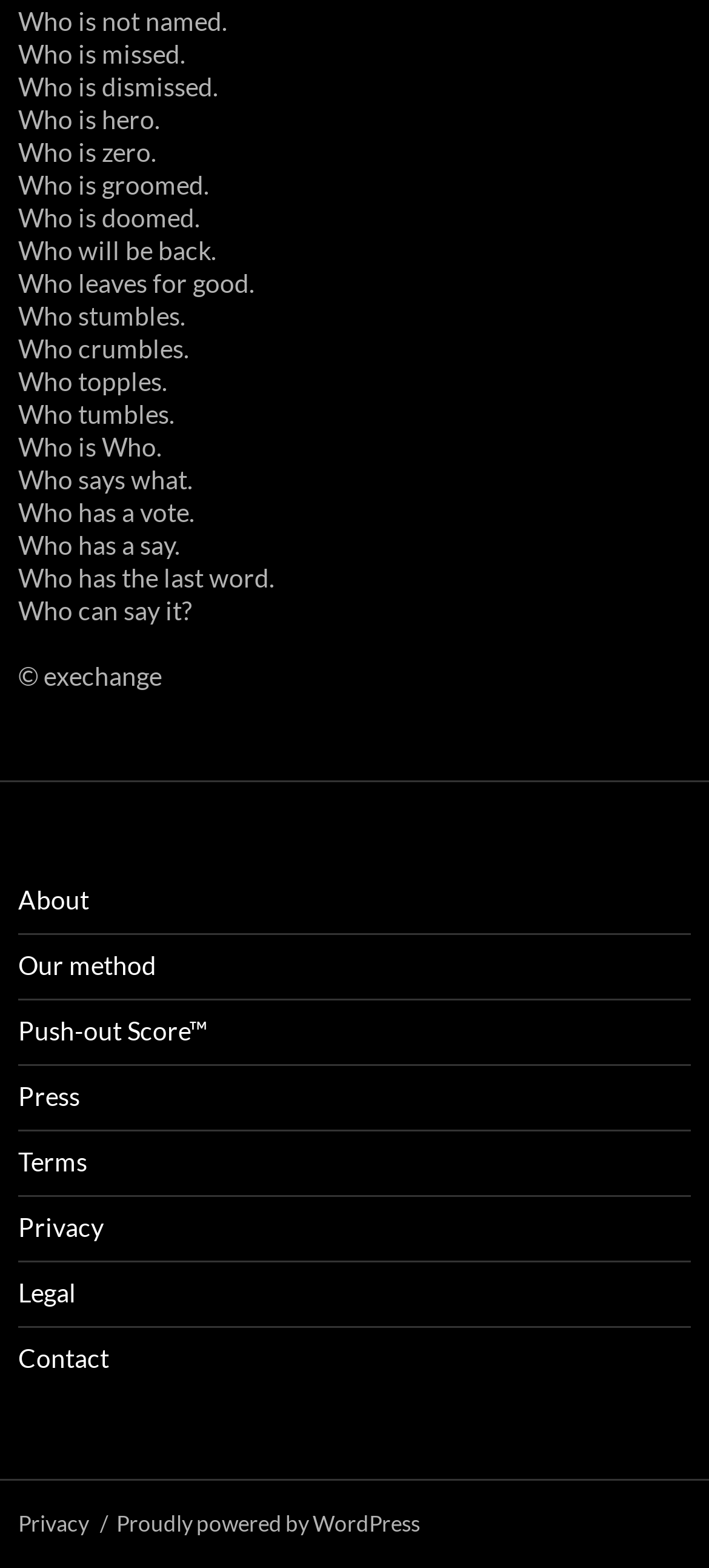Locate the bounding box coordinates of the area where you should click to accomplish the instruction: "Contact us".

[0.026, 0.856, 0.154, 0.876]